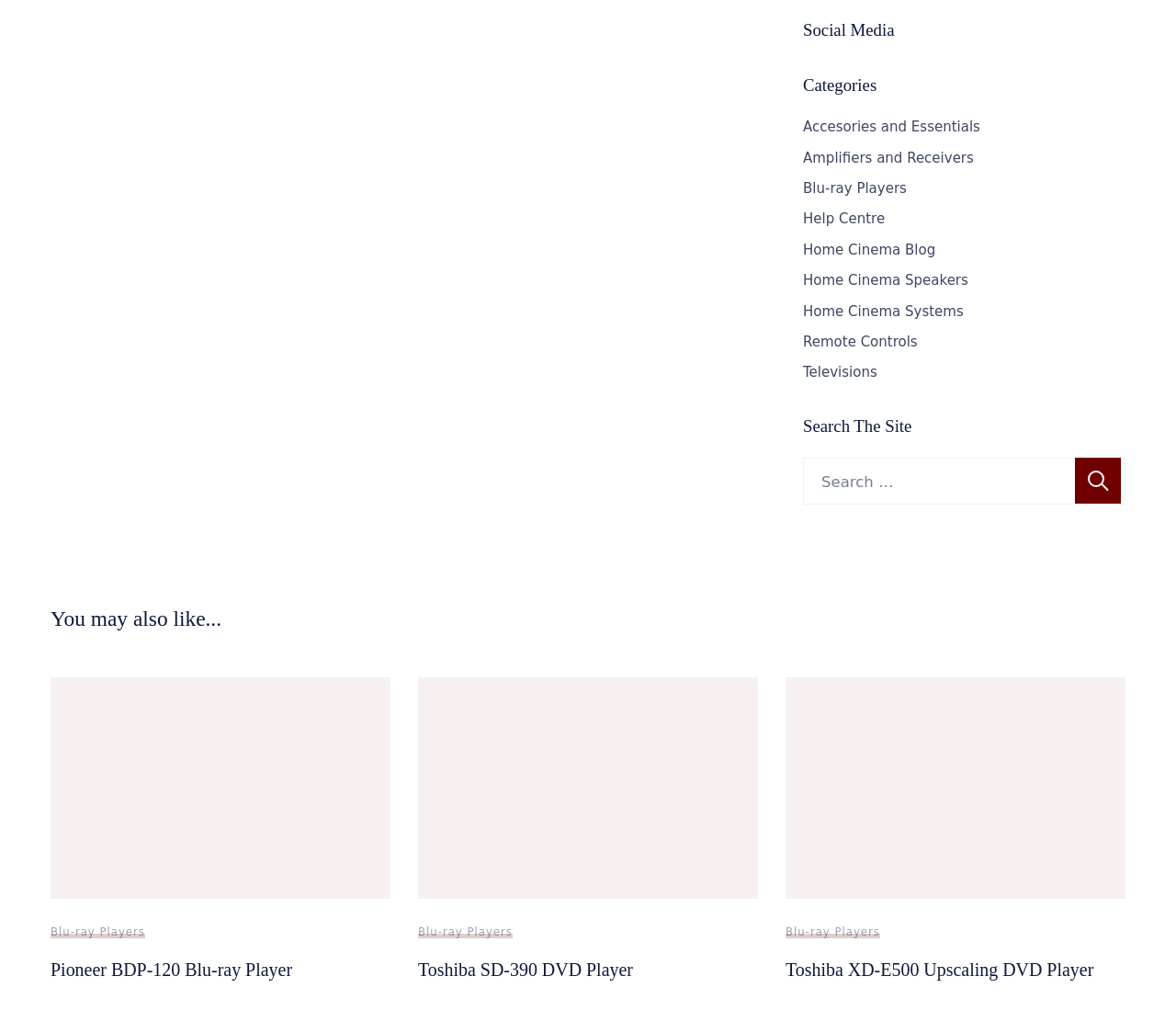Using the information in the image, give a comprehensive answer to the question: 
How many categories are listed?

I counted the number of links under the 'Categories' heading, which are 'Accesories and Essentials', 'Amplifiers and Receivers', 'Blu-ray Players', 'Help Centre', 'Home Cinema Blog', 'Home Cinema Speakers', 'Home Cinema Systems', 'Remote Controls', 'Televisions', and found that there are 11 categories listed.